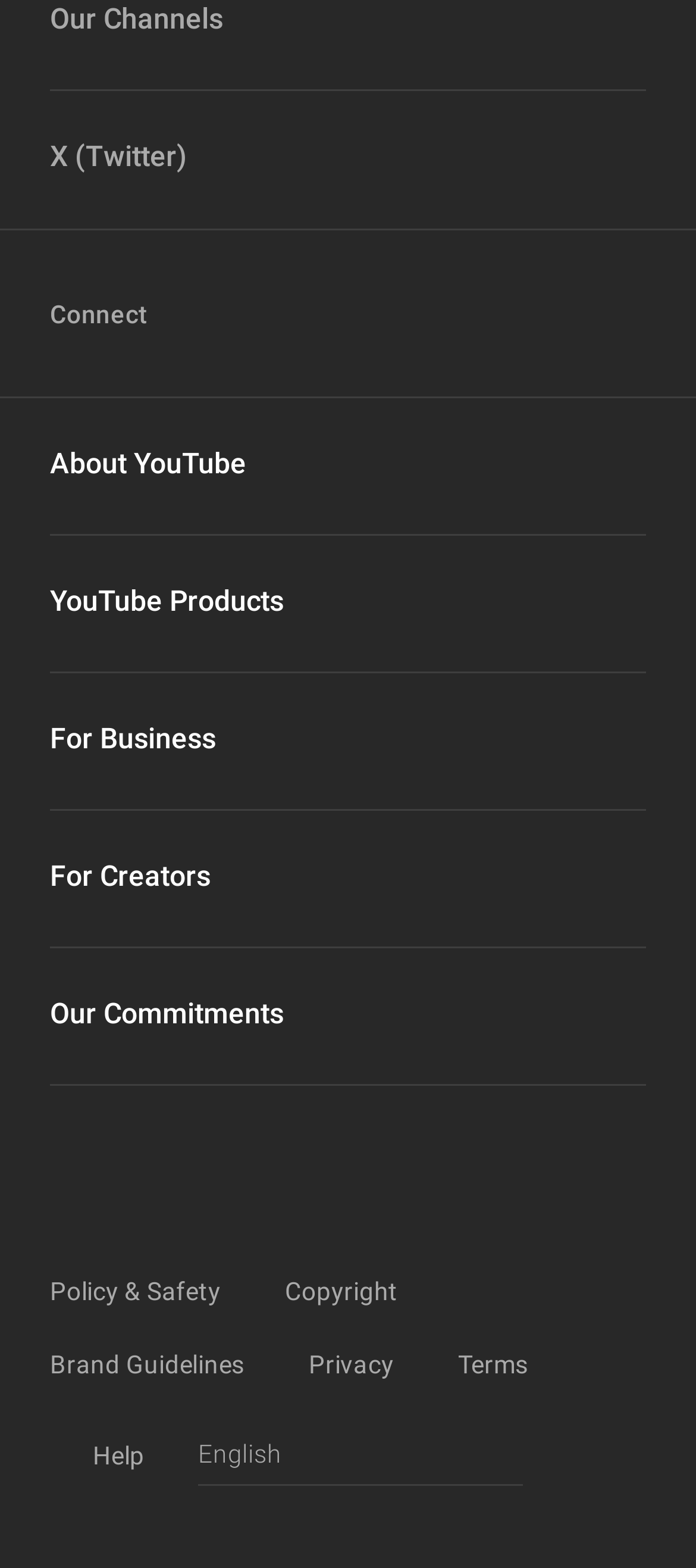What social media platforms are linked?
Please answer the question with a detailed response using the information from the screenshot.

The webpage has links to Instagram and Facebook, which are indicated by the presence of their respective logos and text labels.